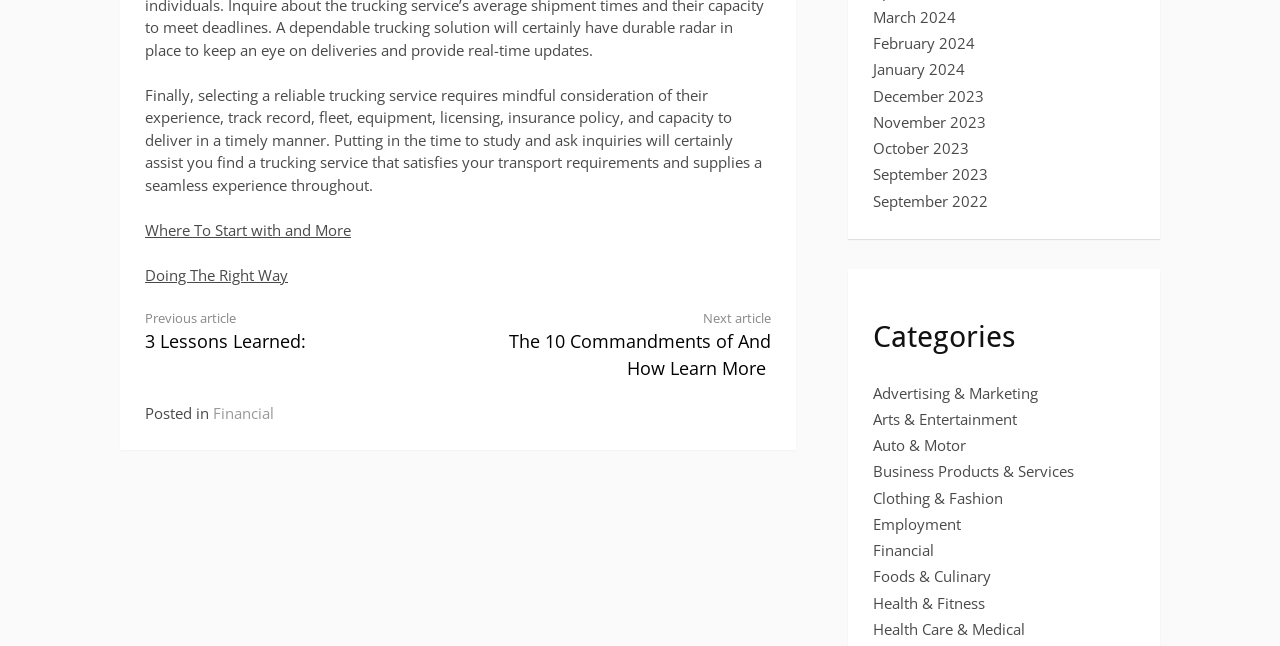What is the purpose of the 'Continue Reading' button?
From the image, respond with a single word or phrase.

To read the rest of the article